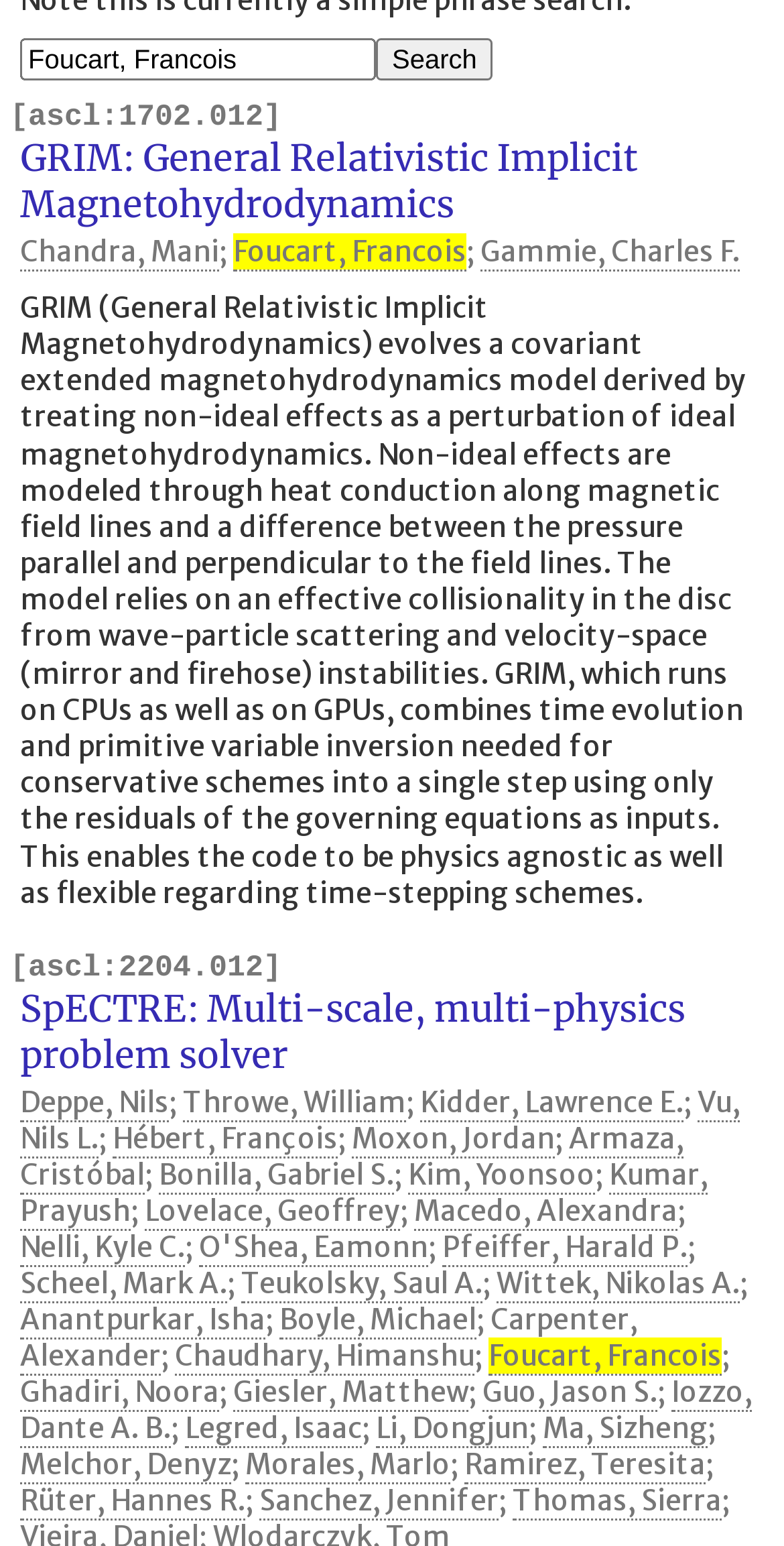Please find the bounding box for the UI element described by: "SpECTRE: Multi-scale, multi-physics problem solver".

[0.026, 0.64, 0.874, 0.7]